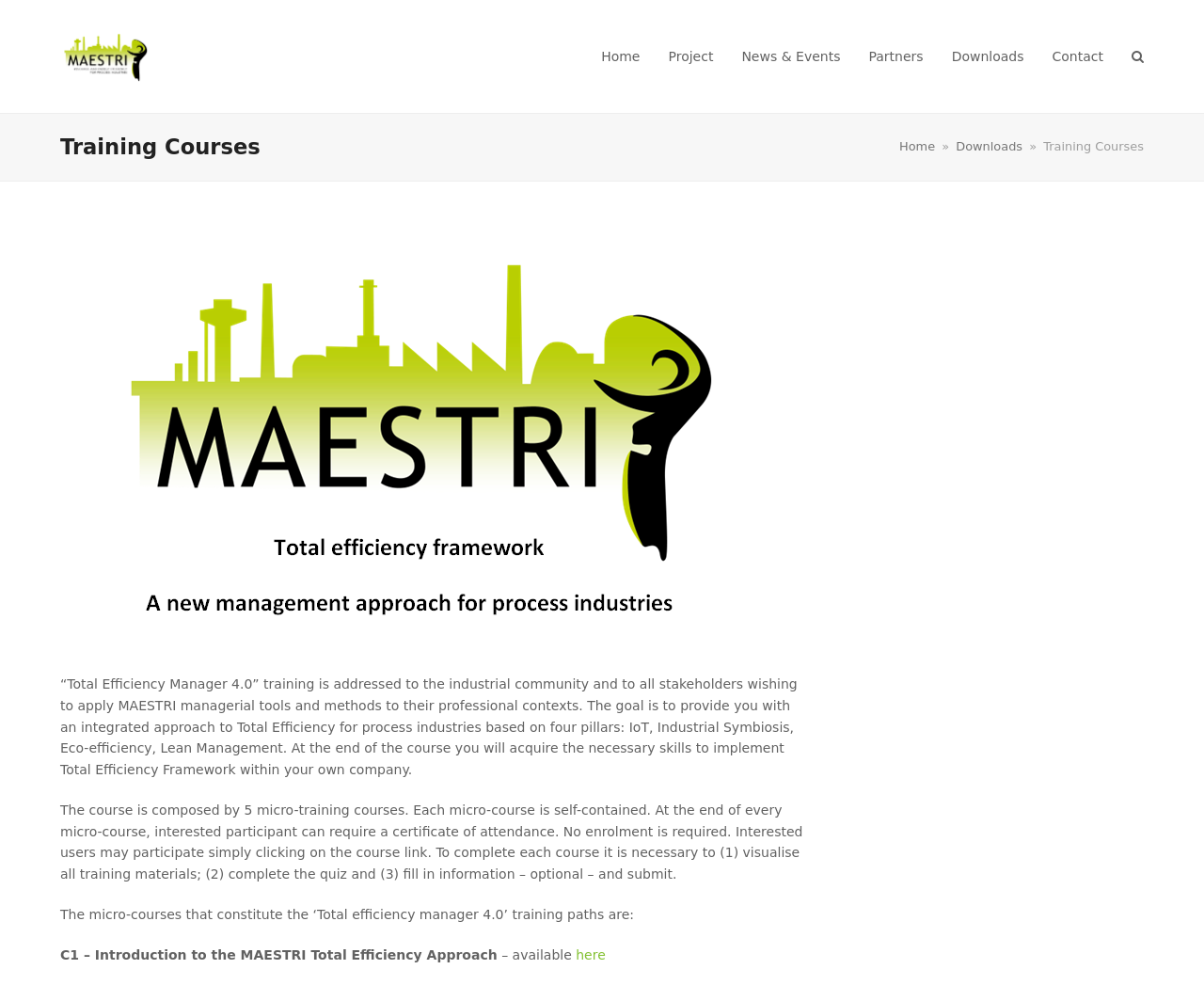Provide a one-word or short-phrase response to the question:
What is the name of the training course?

Total Efficiency Manager 4.0